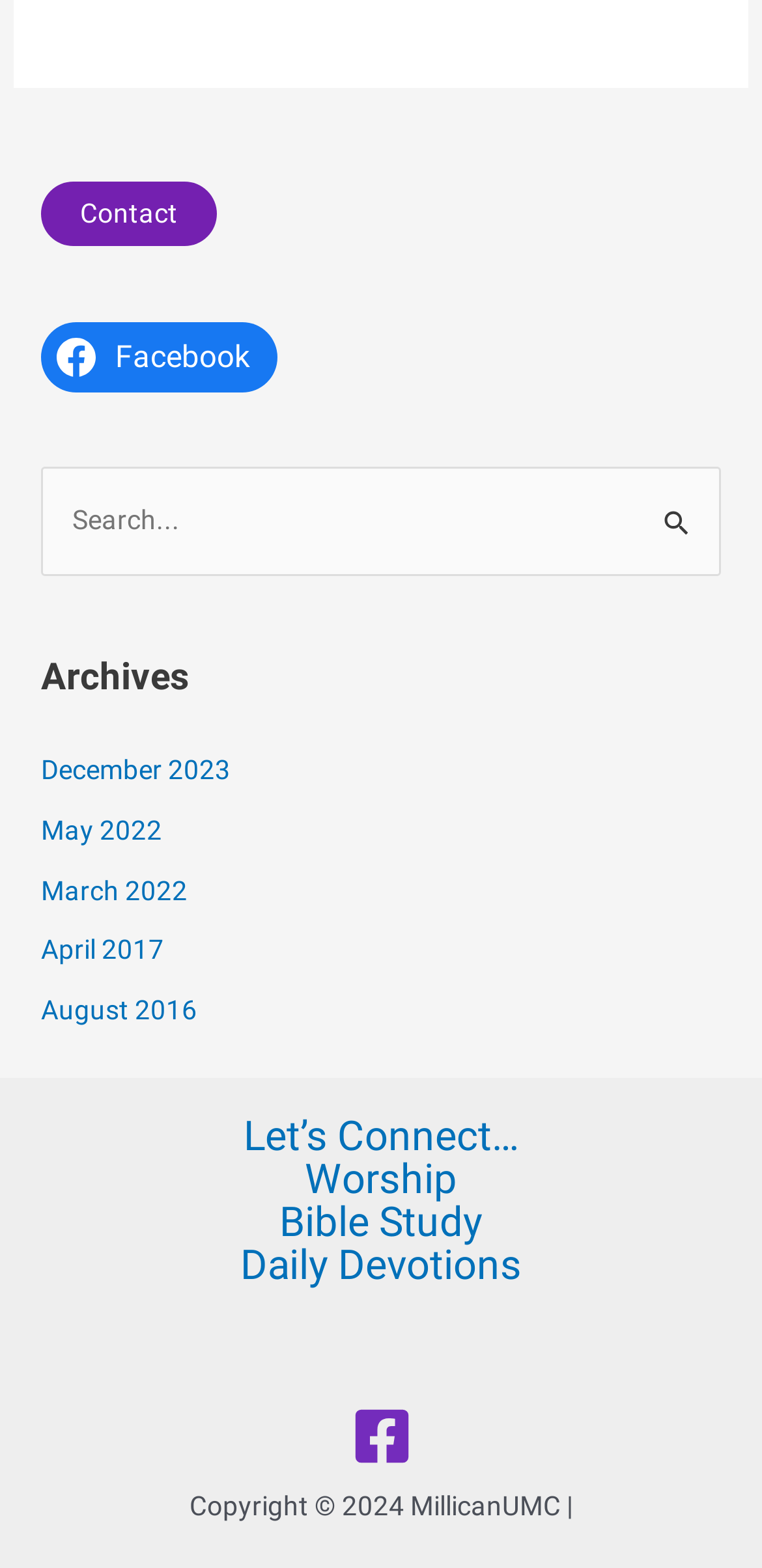How many search buttons are there?
Use the image to give a comprehensive and detailed response to the question.

I looked at the search section and found two buttons: 'Search Submit' and 'Search'. Both buttons are related to searching, so I counted them as two search buttons.